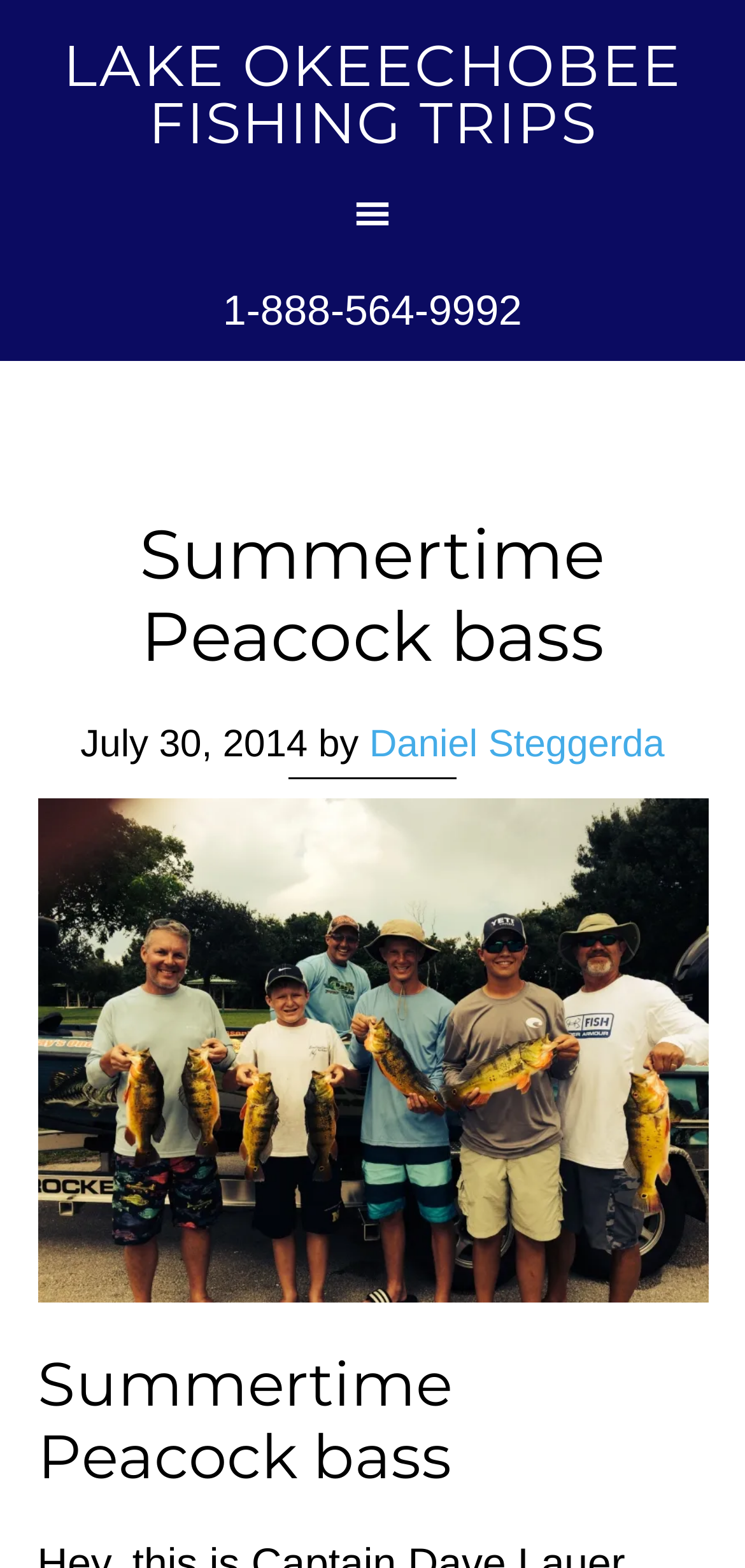Who is the author of the fishing report?
Provide a short answer using one word or a brief phrase based on the image.

Daniel Steggerda